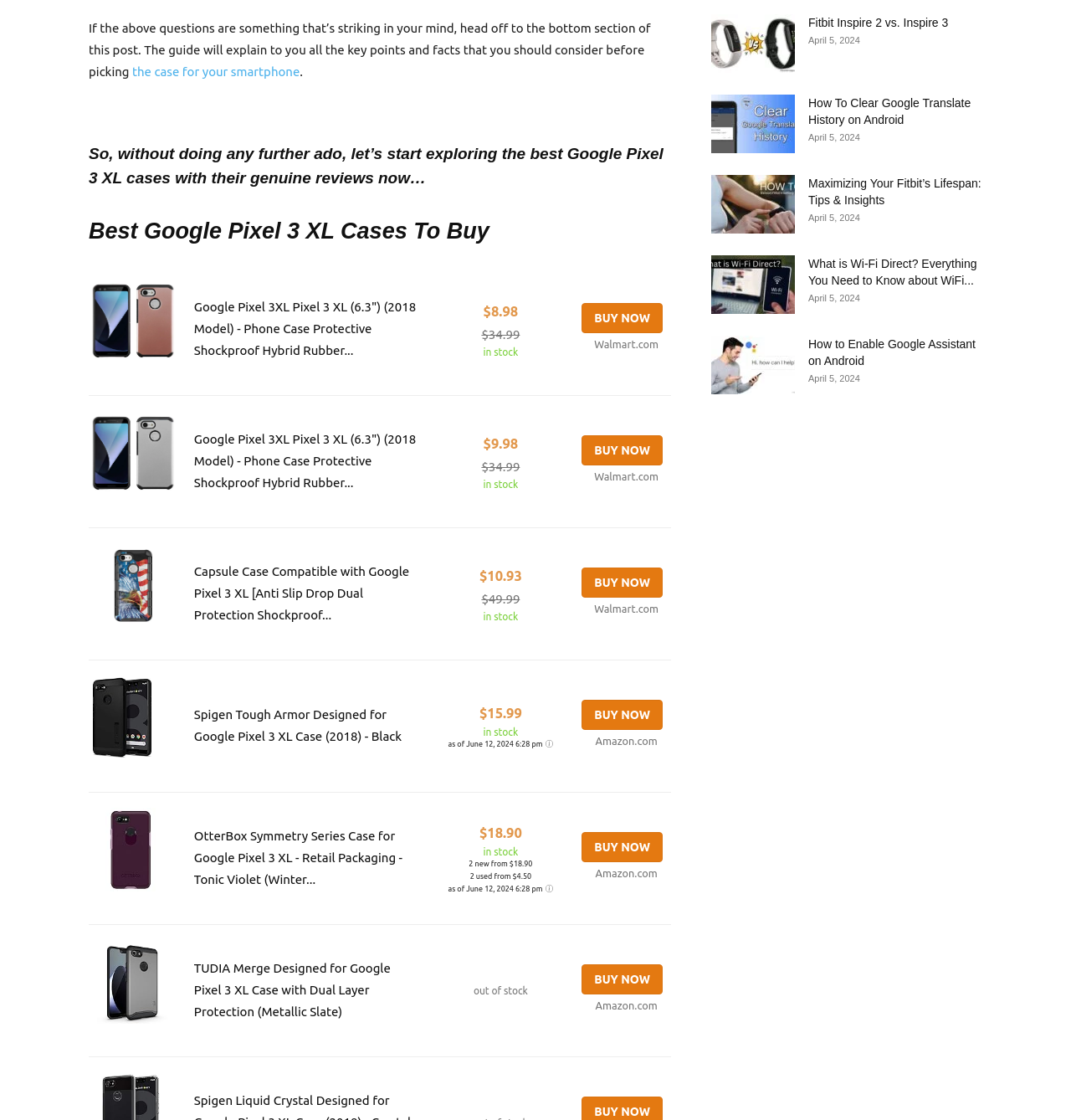Locate the bounding box coordinates of the clickable area needed to fulfill the instruction: "Click the 'BUY NOW' button for Google Pixel 3XL Pixel 3 XL case".

[0.543, 0.625, 0.619, 0.652]